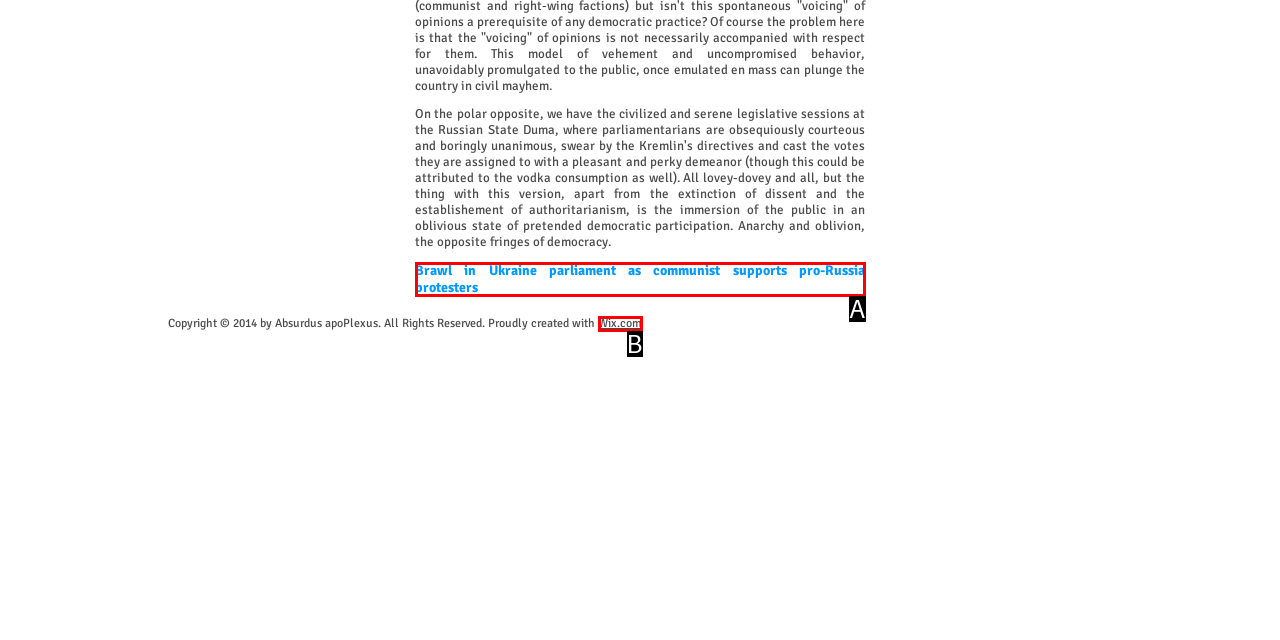Based on the description: Wix.com, identify the matching lettered UI element.
Answer by indicating the letter from the choices.

B